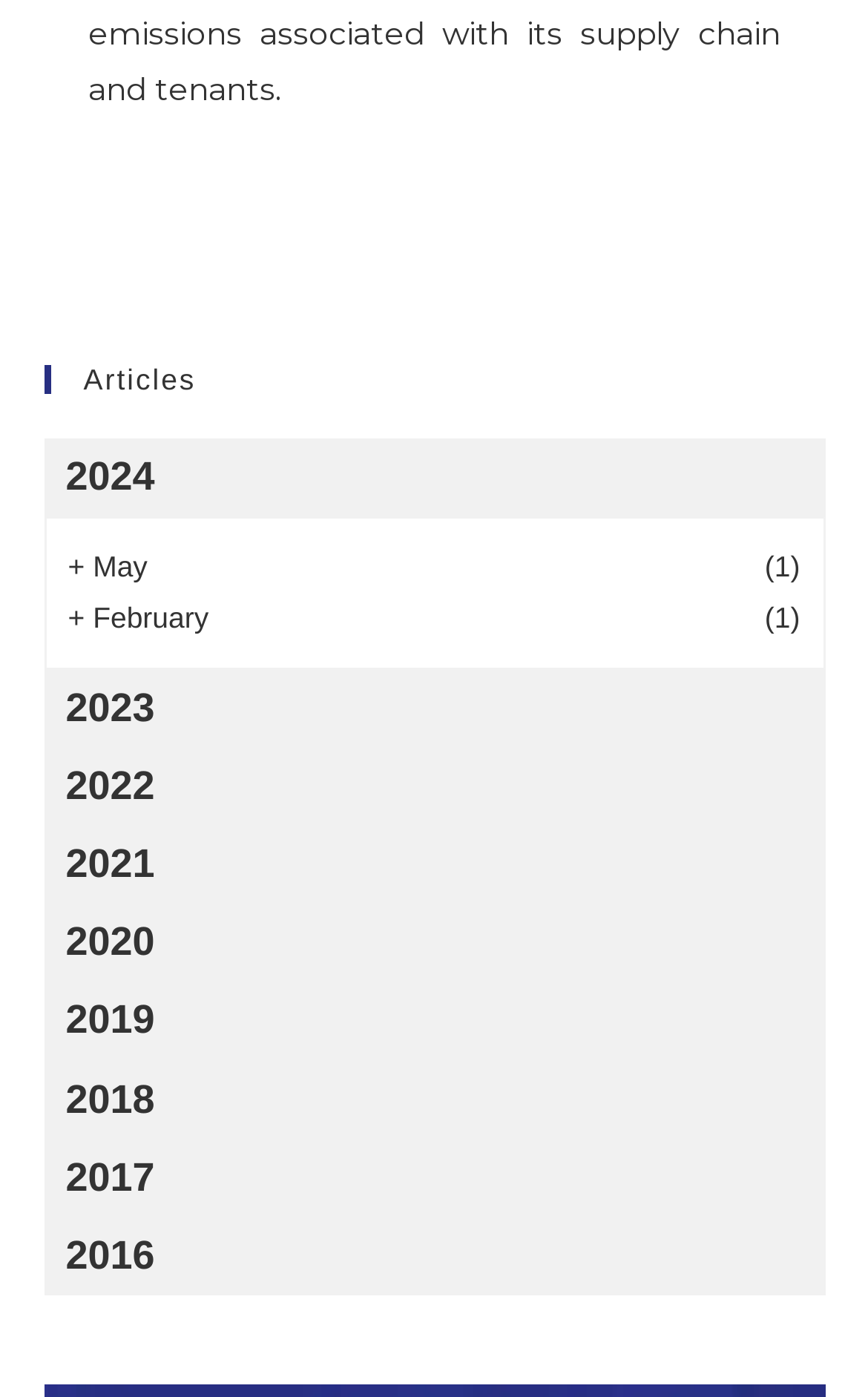Give a concise answer using only one word or phrase for this question:
How many links are there under the 2024 heading?

1